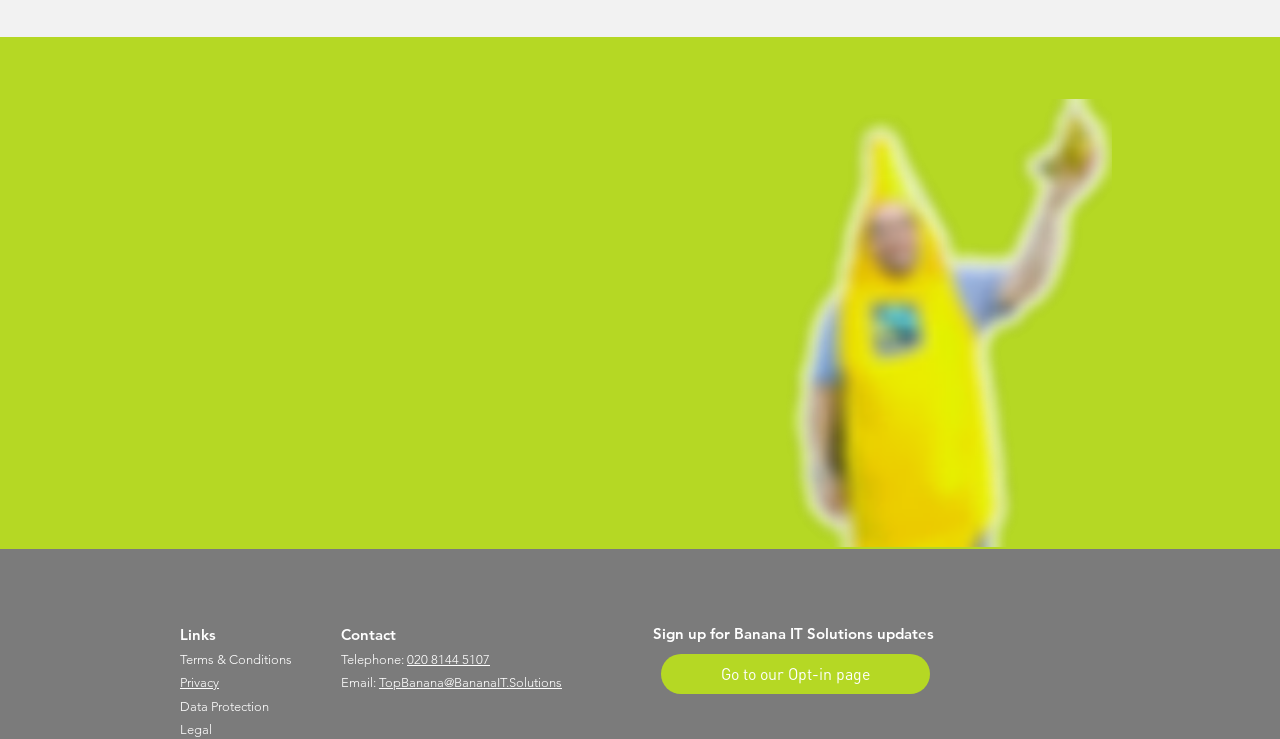How can I receive updates from Banana IT Solutions?
Please provide a comprehensive answer to the question based on the webpage screenshot.

The webpage has a section that says 'Sign up for Banana IT Solutions updates' and provides a link to 'Go to our Opt-in page', which suggests that users can sign up on the Opt-in page to receive updates from Banana IT Solutions.